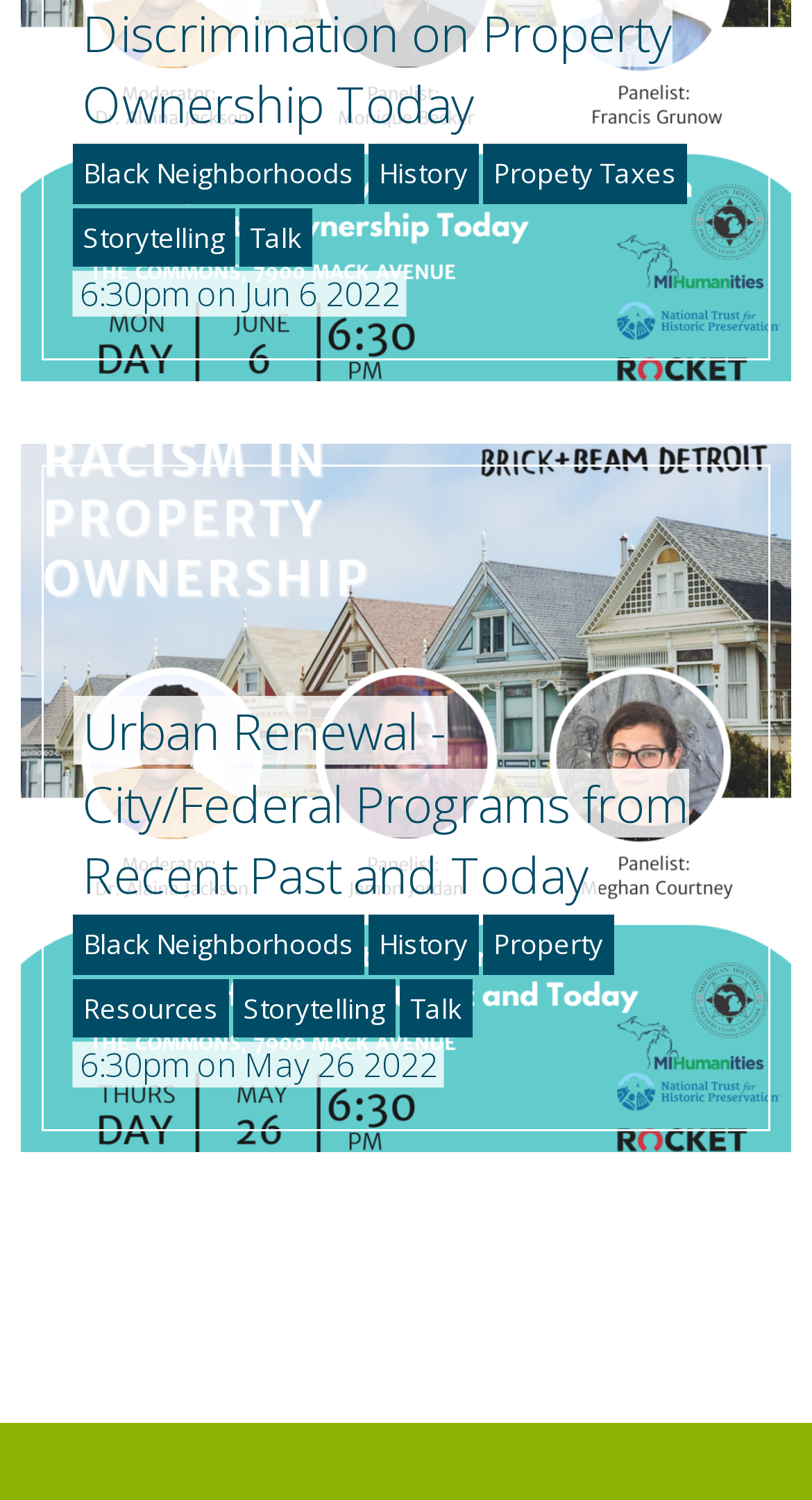Respond to the following question with a brief word or phrase:
What is the topic related to 'Property' in the webpage?

Property Taxes